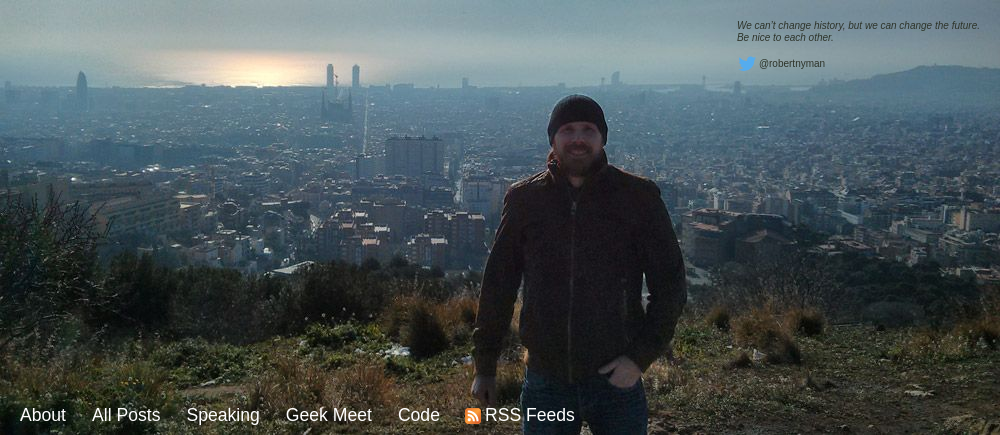Craft a detailed explanation of the image.

The image features a scenic view capturing a breathtaking landscape, with a sprawling city beneath a soft, misty atmosphere. In the foreground, a man stands confidently, dressed in a black jacket and a beanie, symbolizing warmth and casual style. His stance portrays a sense of connection to the environment, set against the backdrop of an expansive urban vista that gently stretches into the horizon.

Above the image, an inspirational quote reads: "We can’t change history, but we can change the future. Be nice to each other," promoting a message of positivity and hope. Additionally, the Twitter handle @robertnyman is featured, suggesting a personal connection to the quote and the broader theme of the moment.

This visual is part of a blog post titled "Robert's talk," which discusses the importance of responsive web design and features like the Zoom function in popular web browsers. The post highlights the evolution of web technology and encourages a proactive approach to making the web accessible to everyone.